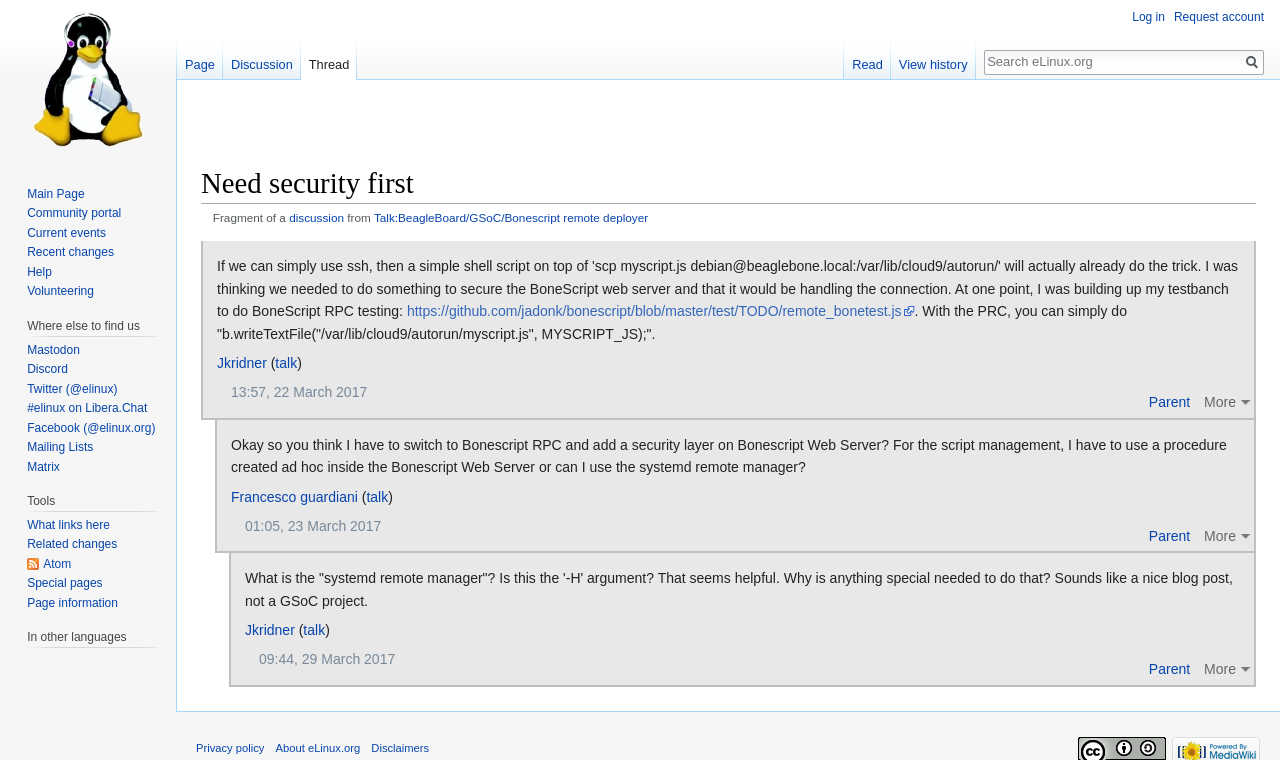Please identify the bounding box coordinates of where to click in order to follow the instruction: "Search".

[0.769, 0.068, 0.969, 0.094]